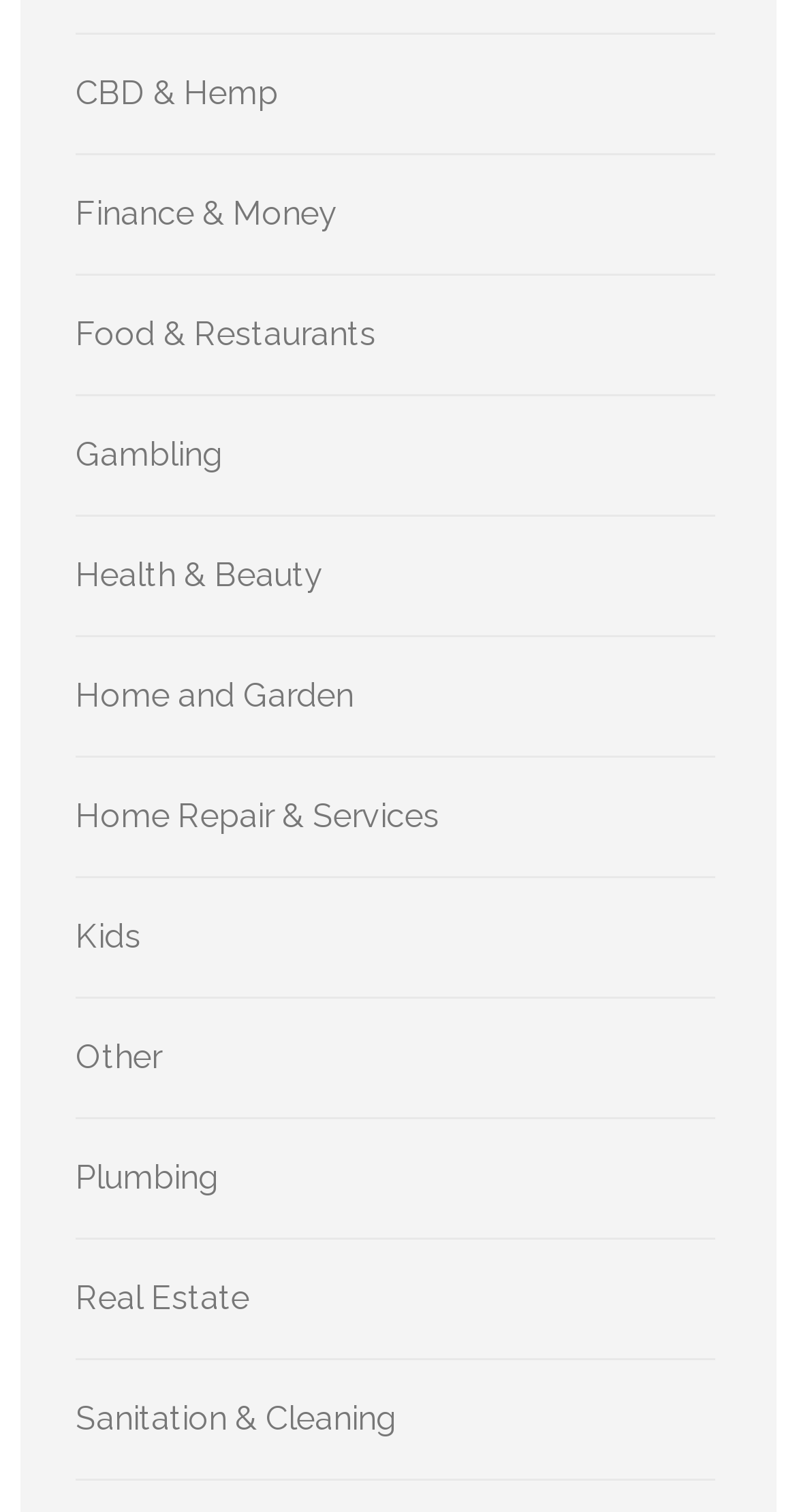Please determine the bounding box coordinates of the element to click on in order to accomplish the following task: "Browse Home and Garden". Ensure the coordinates are four float numbers ranging from 0 to 1, i.e., [left, top, right, bottom].

[0.095, 0.447, 0.444, 0.473]